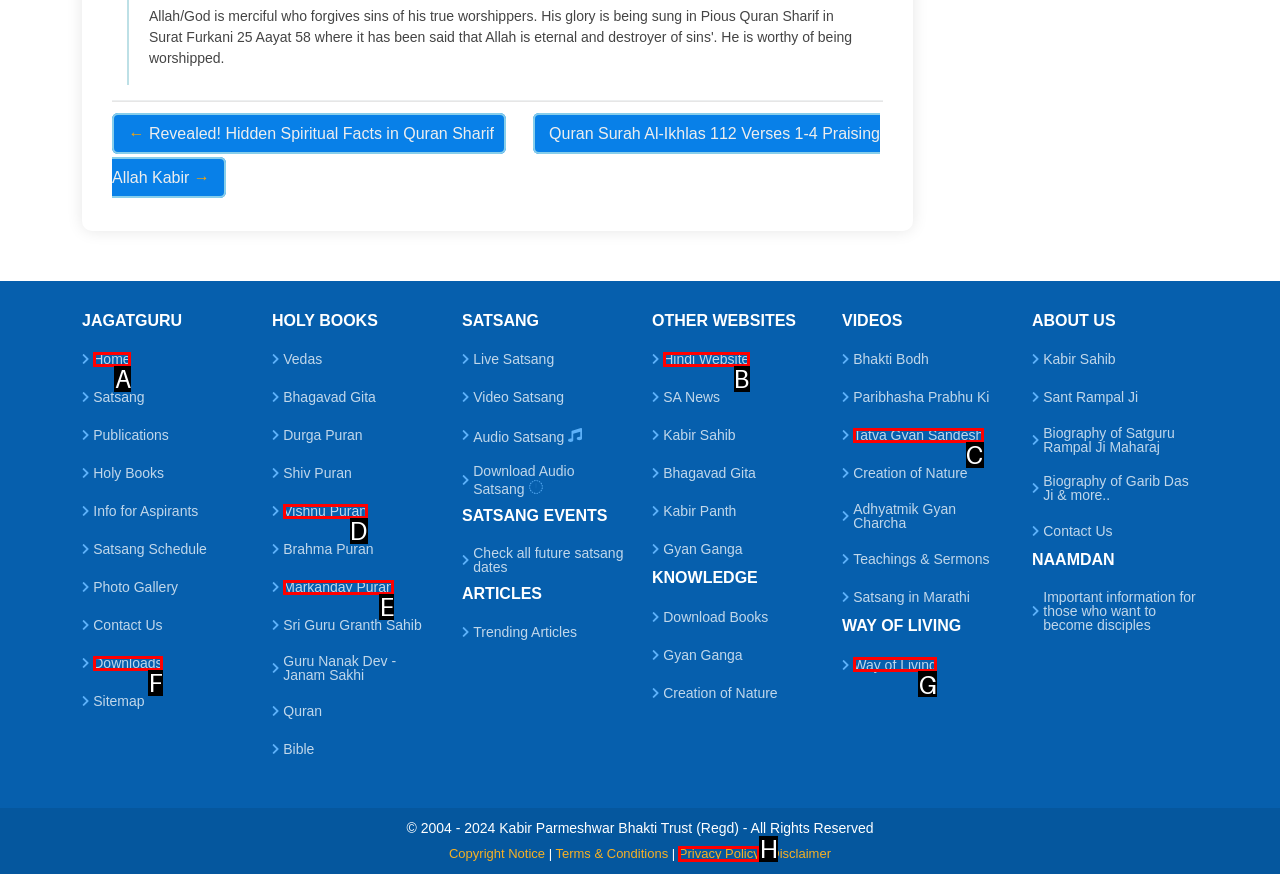Which letter corresponds to the correct option to complete the task: Click on the 'Home' link?
Answer with the letter of the chosen UI element.

A